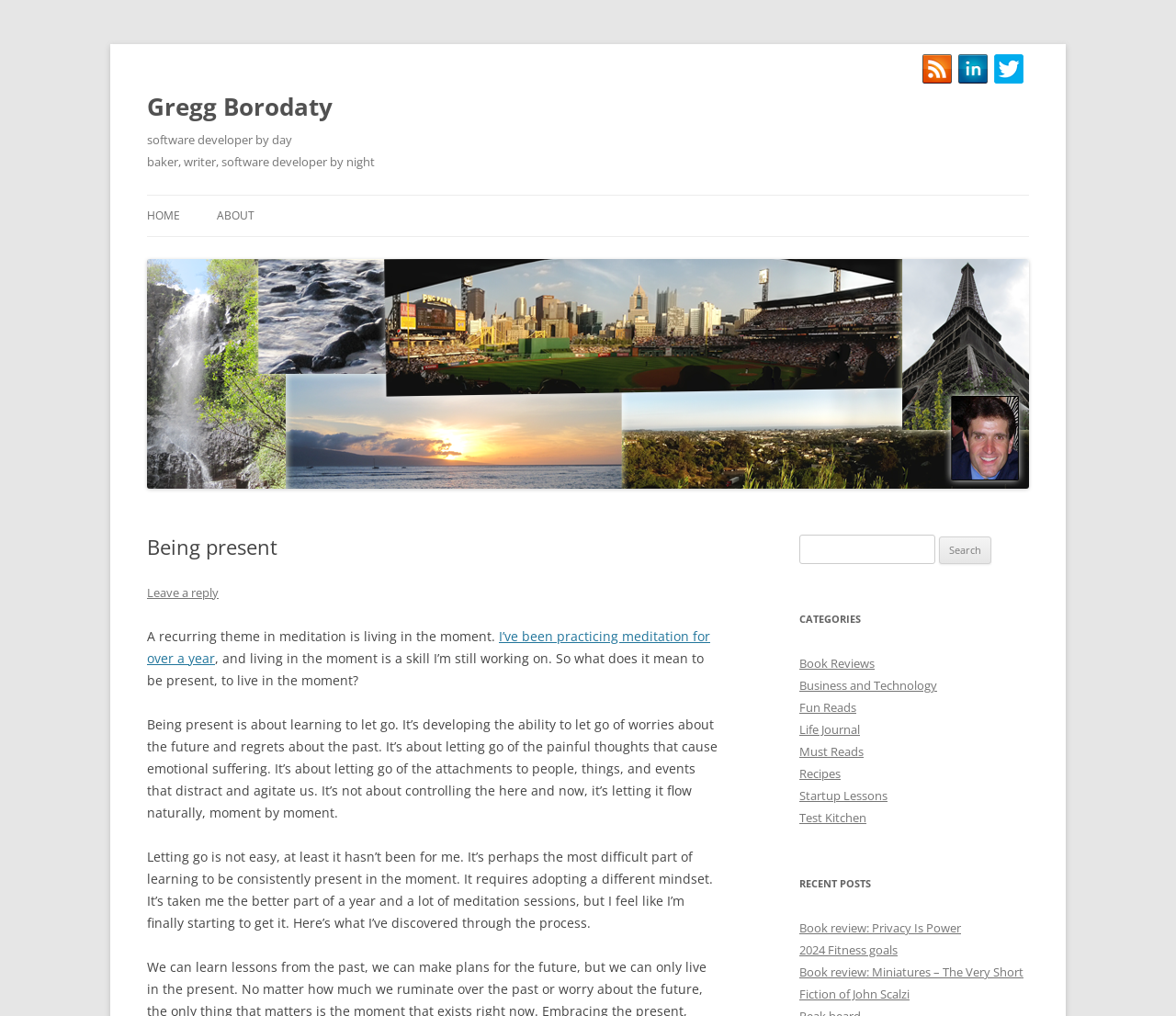Answer the question with a brief word or phrase:
What is the purpose of the search bar?

To search the website